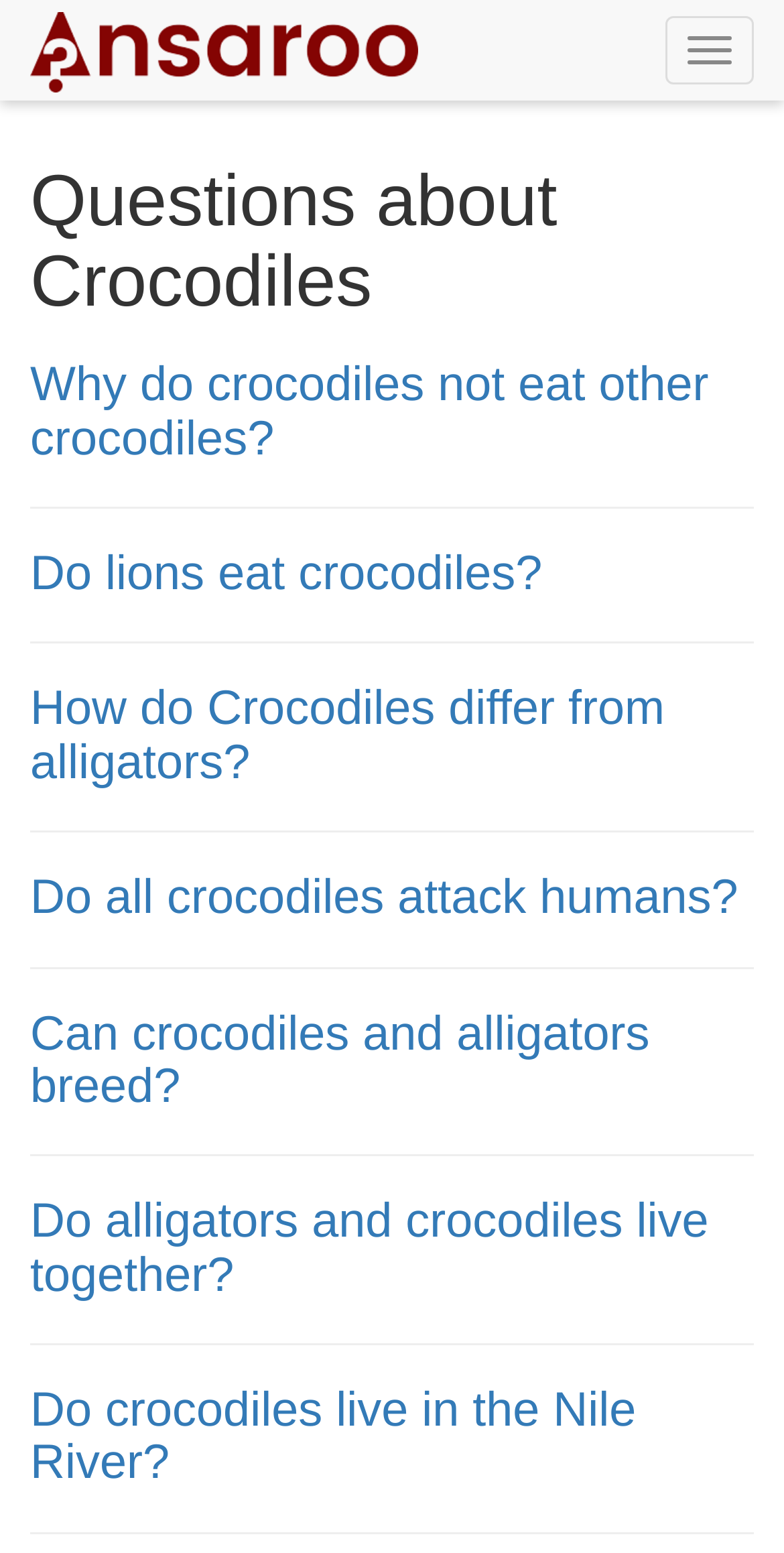Answer the question in one word or a short phrase:
Are there any separators on the page?

Yes